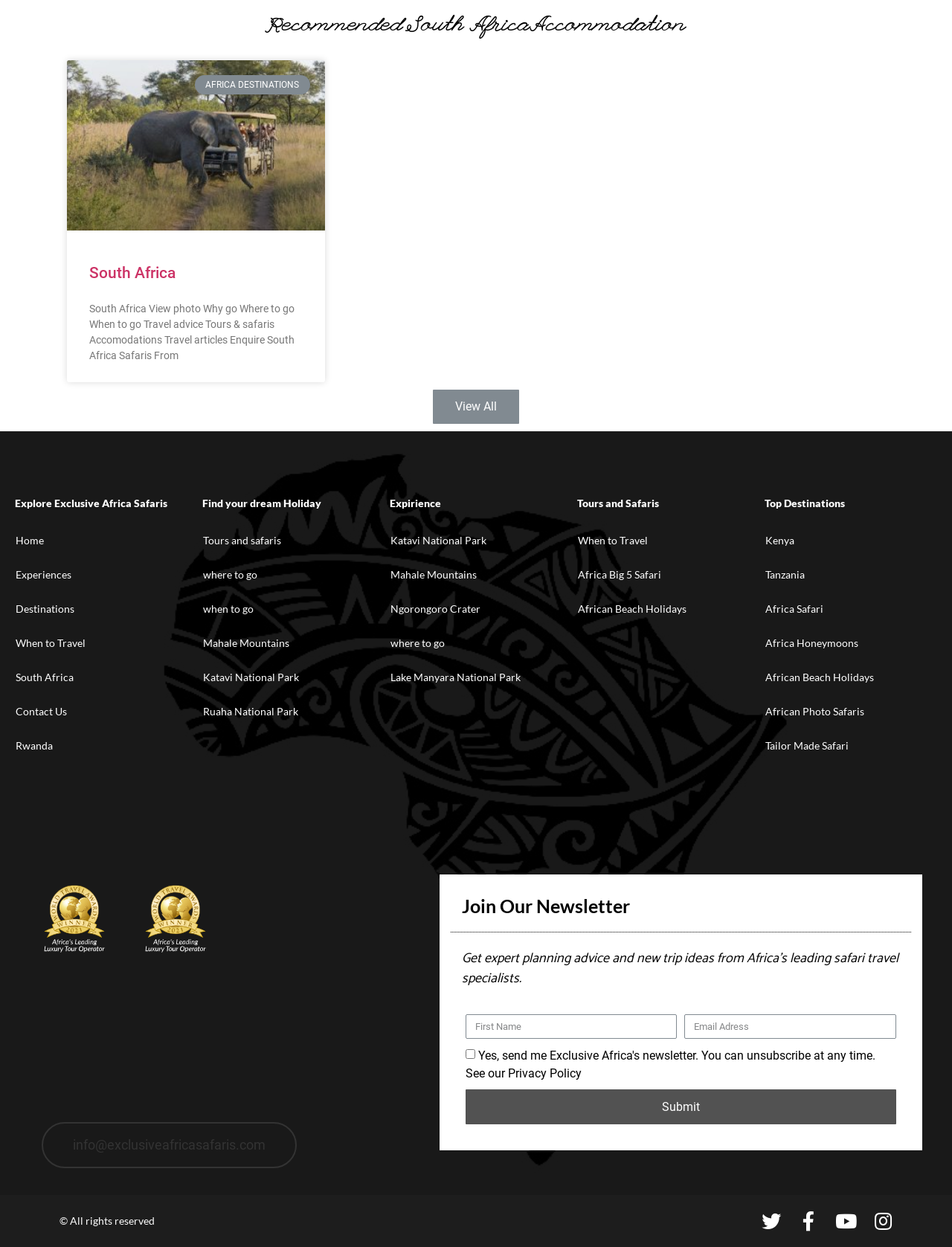Please locate the bounding box coordinates of the region I need to click to follow this instruction: "Call the box office".

None